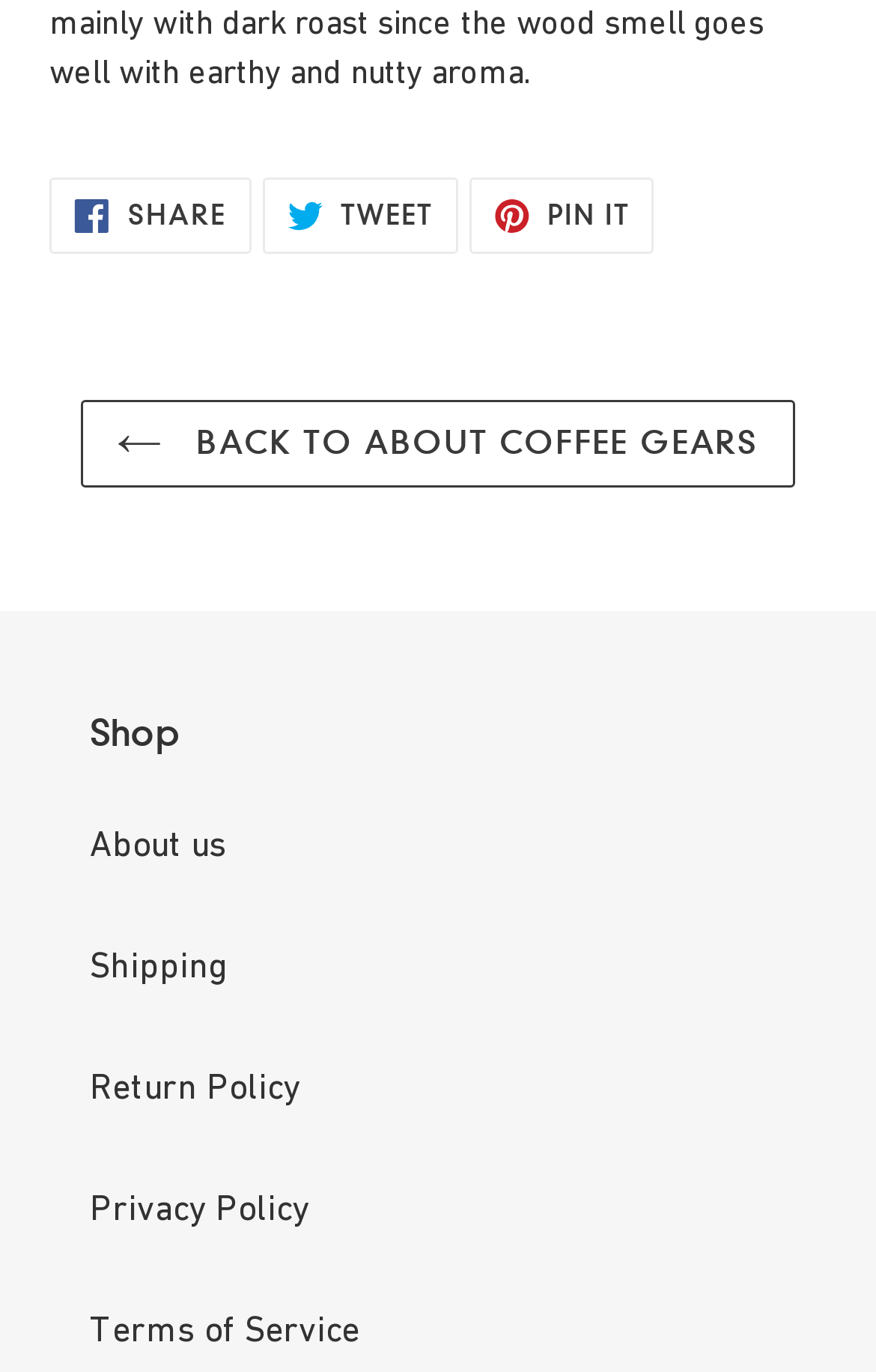Answer the question using only one word or a concise phrase: What social media platforms can be used to share?

Facebook, Twitter, Pinterest